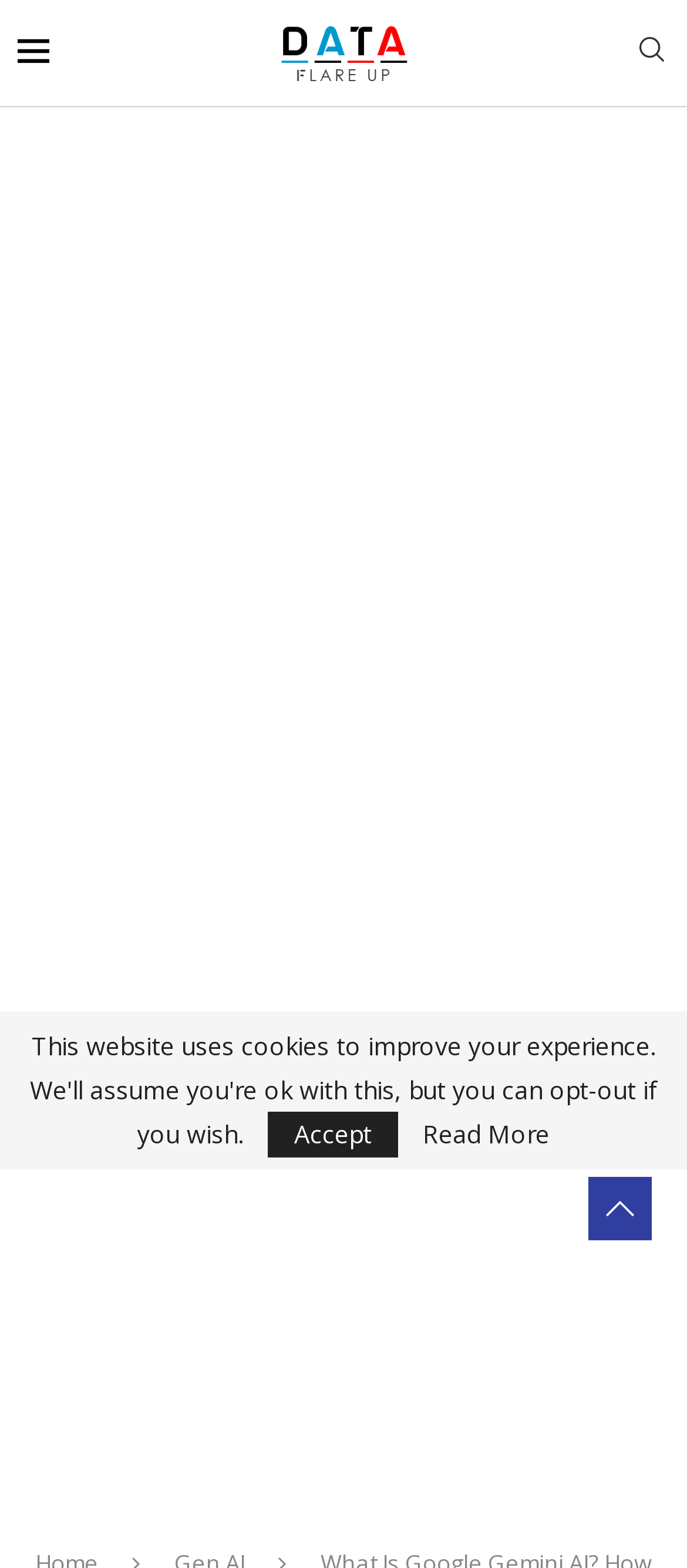Provide a single word or phrase to answer the given question: 
What is the name of the tech industry website?

DataFlareUp